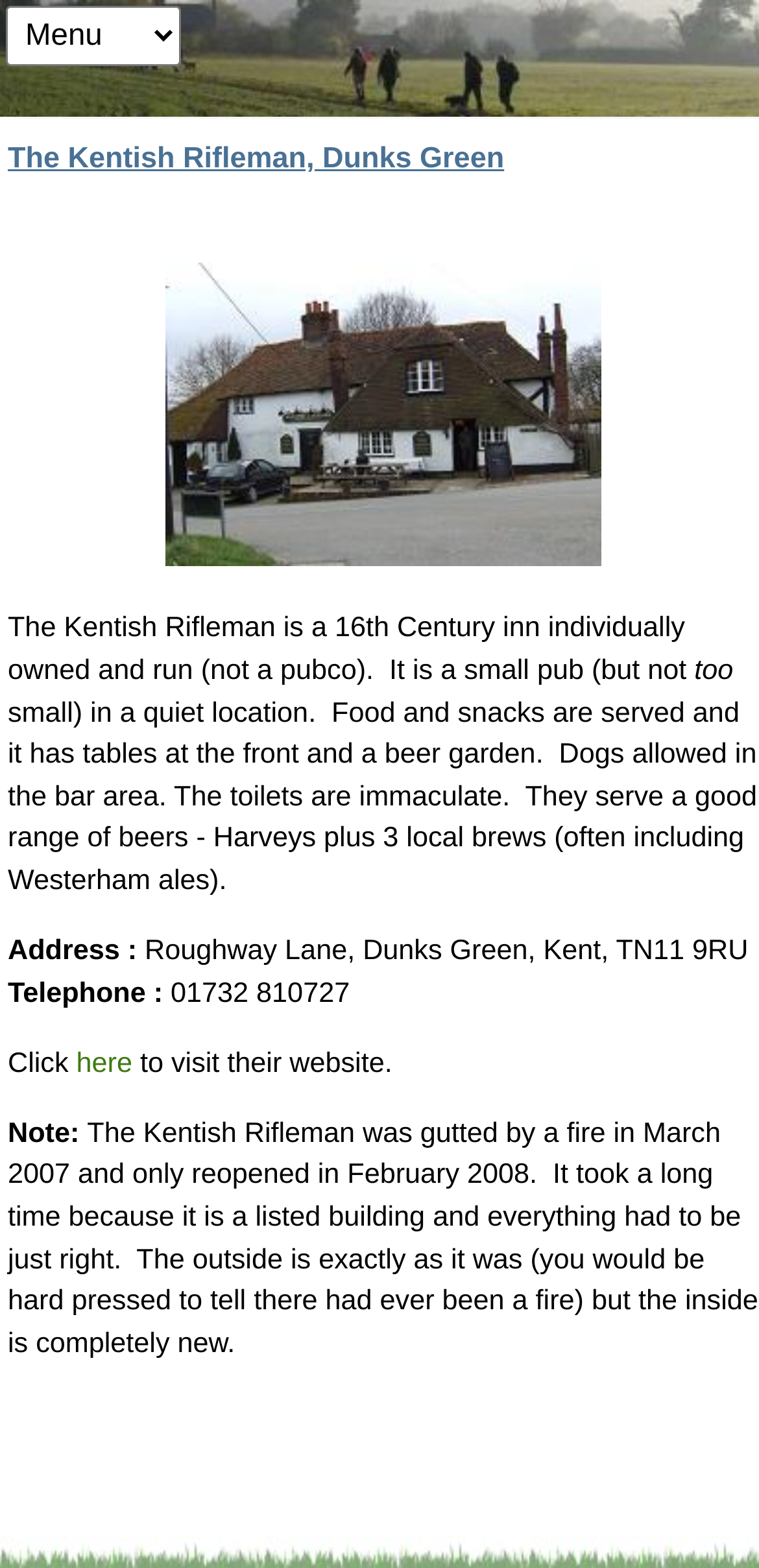What is the postcode of the inn?
Using the details from the image, give an elaborate explanation to answer the question.

I found the answer by looking at the static text element which says 'Roughway Lane, Dunks Green, Kent, TN11 9RU'.